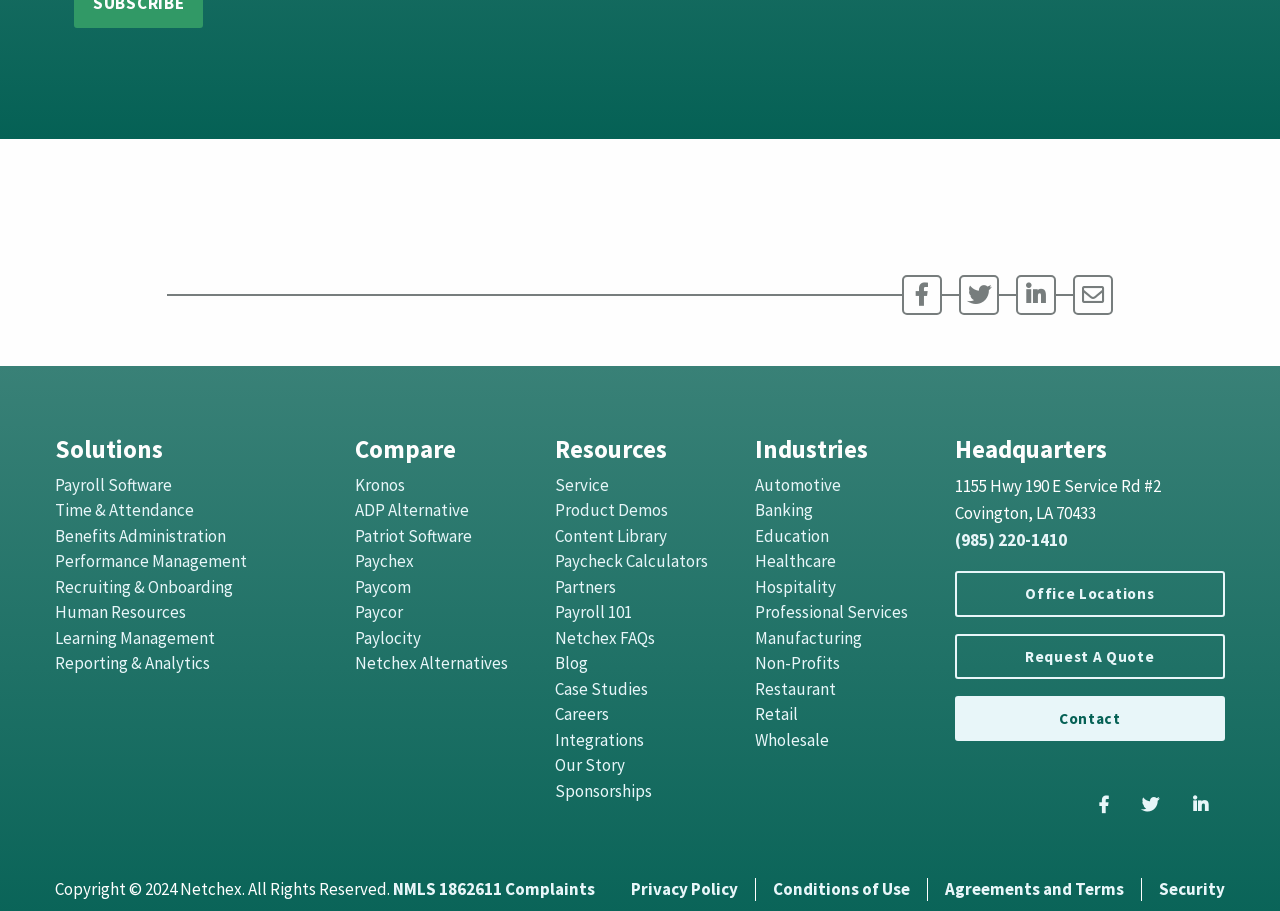Using the webpage screenshot, locate the HTML element that fits the following description and provide its bounding box: "Agreements and Terms".

[0.725, 0.927, 0.891, 0.953]